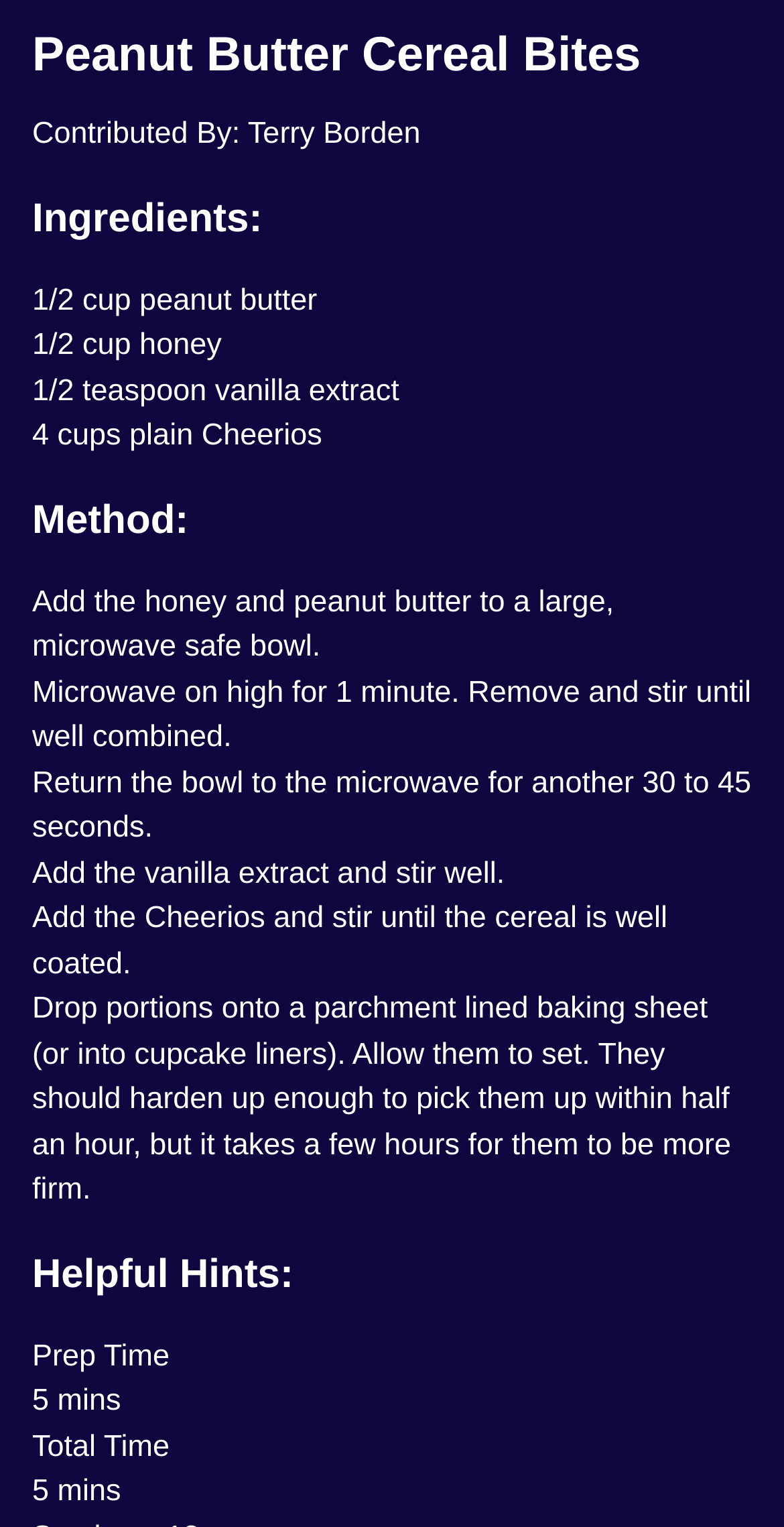What is the recipe name?
Please respond to the question with as much detail as possible.

I determined the recipe name by looking at the first heading element on the webpage, which is 'Peanut Butter Cereal Bites'.